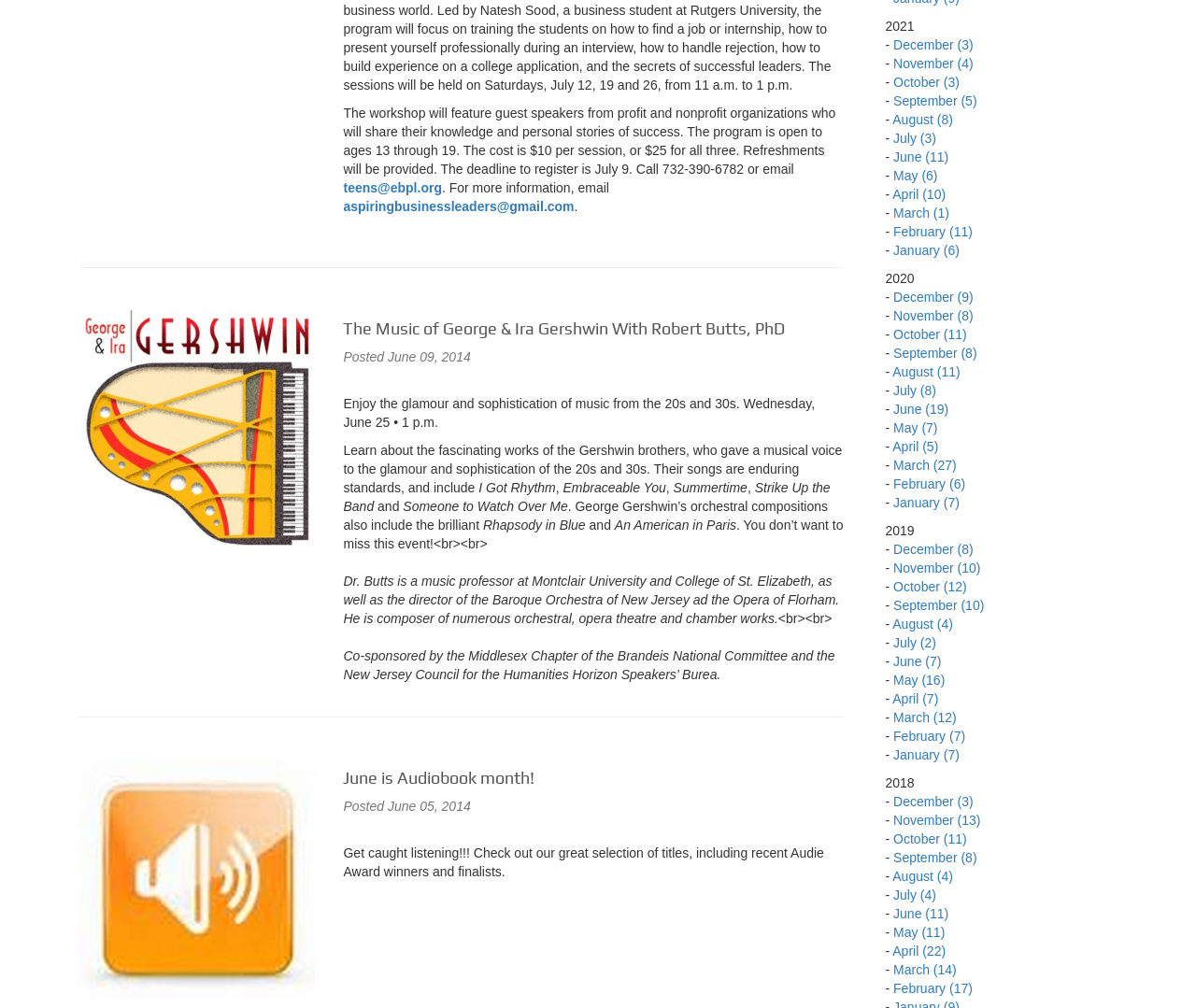Locate the coordinates of the bounding box for the clickable region that fulfills this instruction: "Email aspiringbusinessleaders@gmail.com".

[0.287, 0.198, 0.48, 0.213]